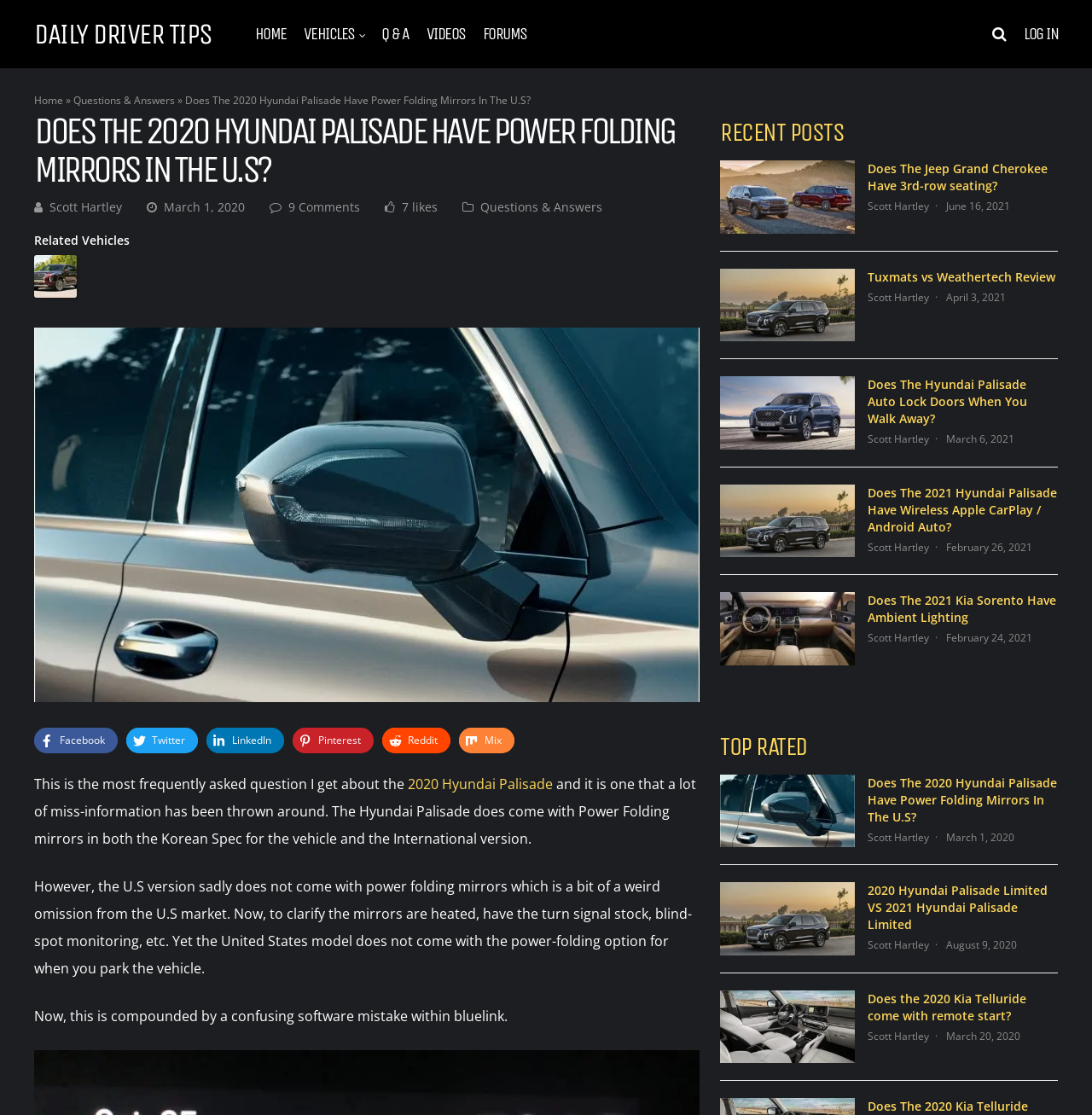Please determine the bounding box coordinates for the element that should be clicked to follow these instructions: "Click on the '2020 Hyundai Palisade Burgundy' link".

[0.031, 0.229, 0.07, 0.267]